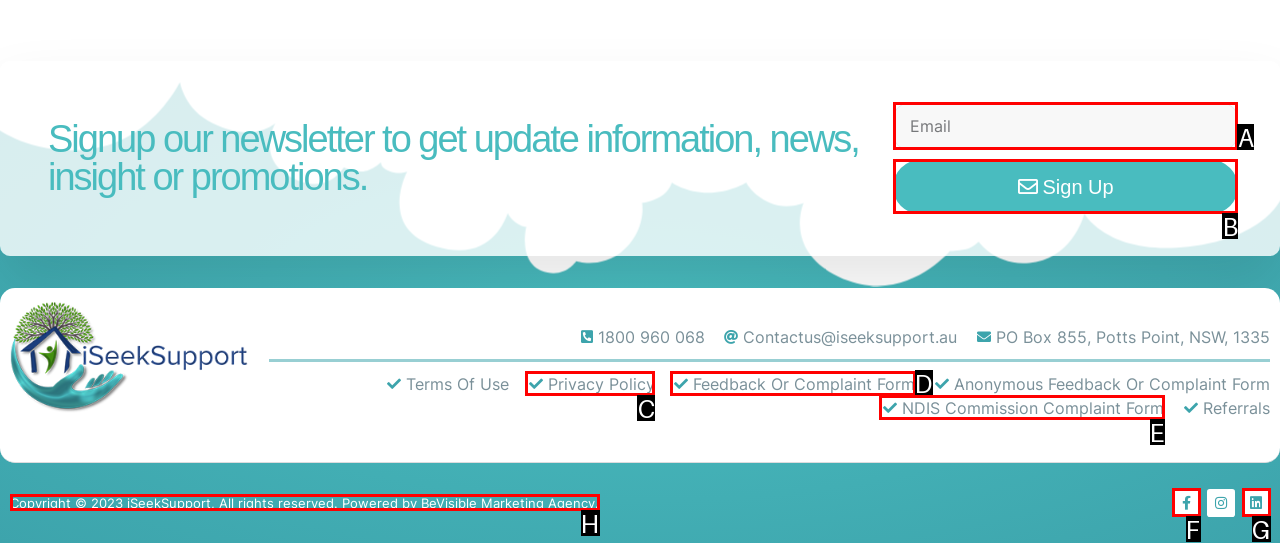Determine which UI element I need to click to achieve the following task: Sign up for the newsletter Provide your answer as the letter of the selected option.

B